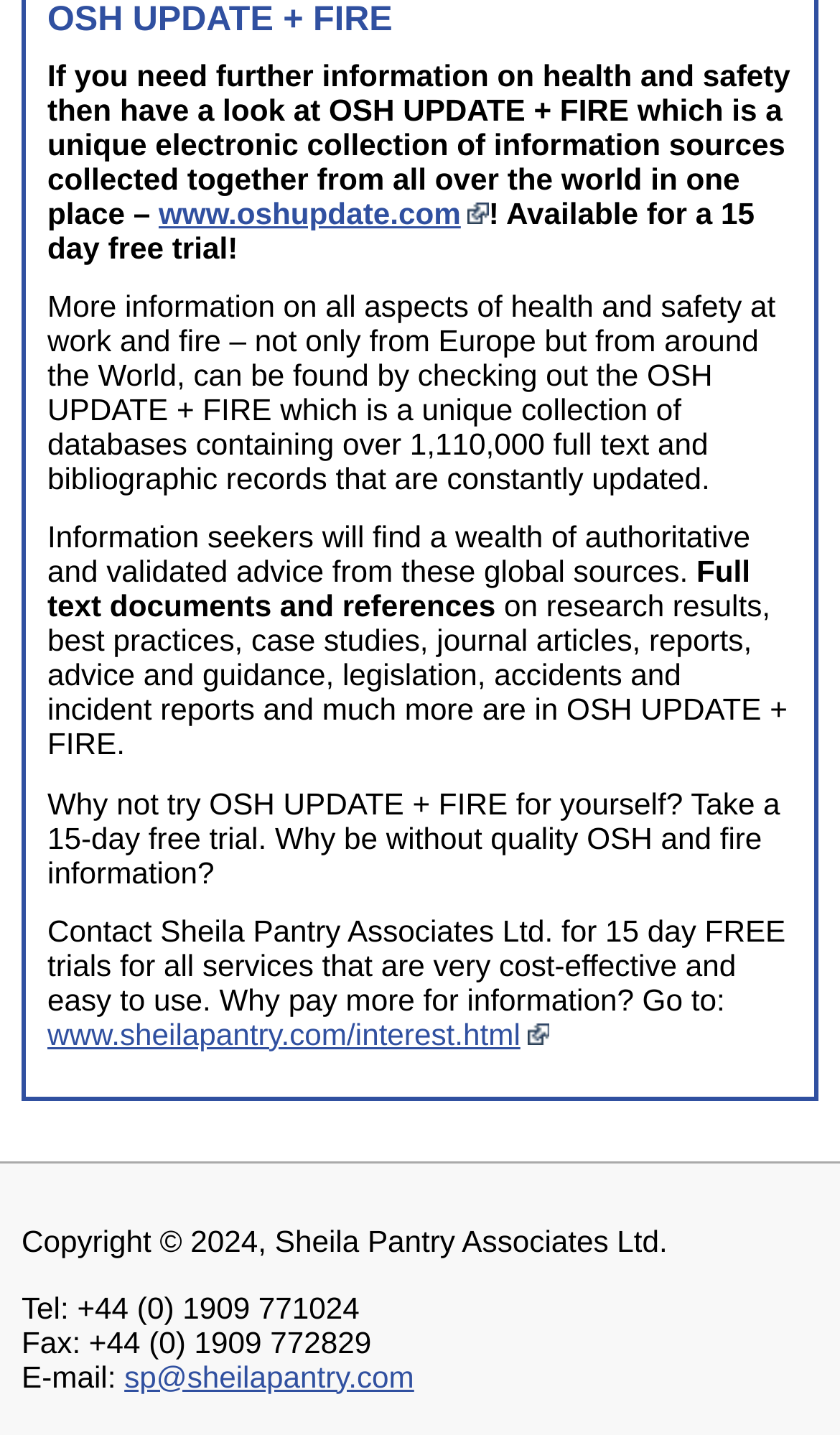Locate the bounding box of the UI element described by: "www.oshupdate.com" in the given webpage screenshot.

[0.189, 0.136, 0.582, 0.16]